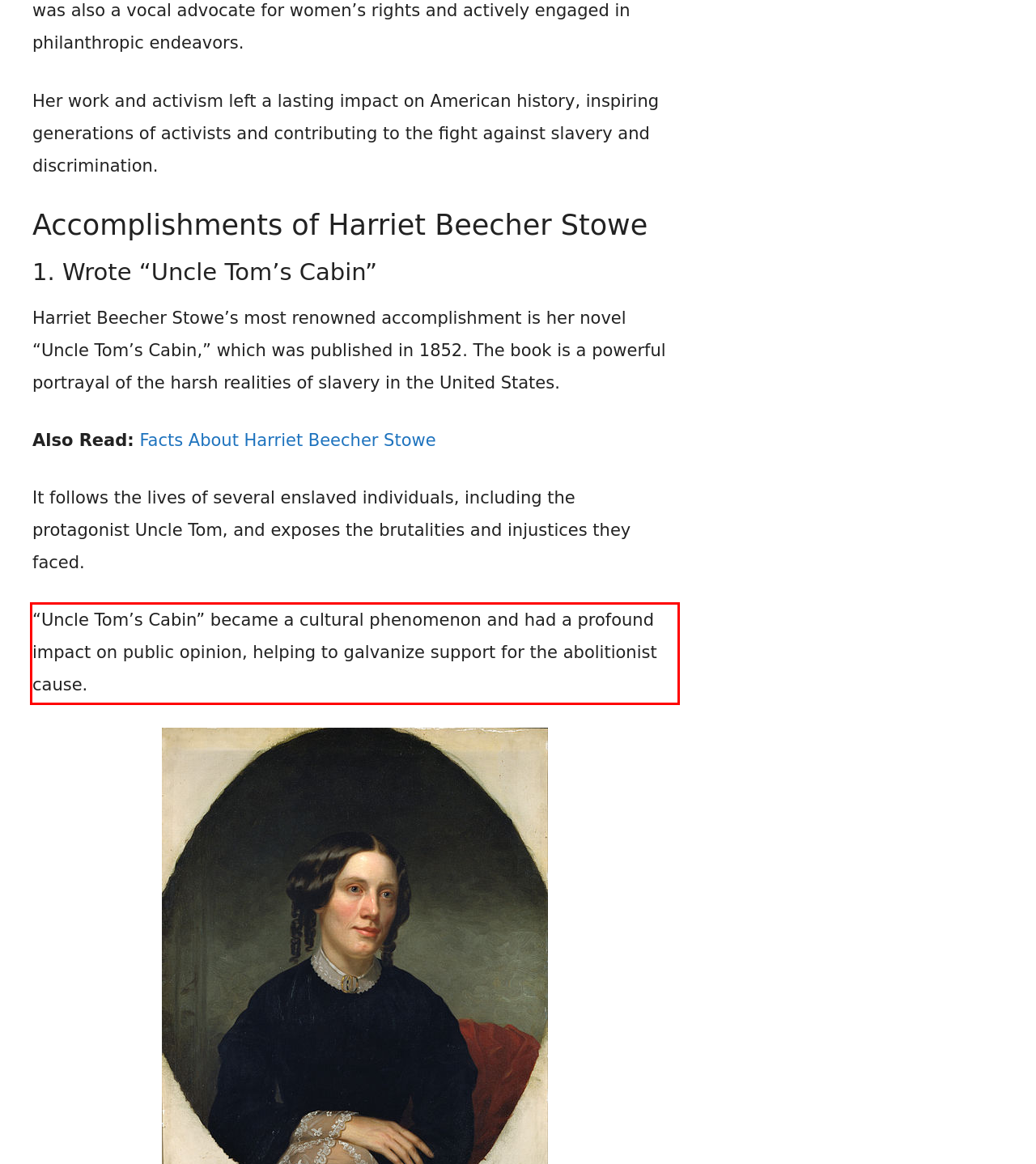Your task is to recognize and extract the text content from the UI element enclosed in the red bounding box on the webpage screenshot.

“Uncle Tom’s Cabin” became a cultural phenomenon and had a profound impact on public opinion, helping to galvanize support for the abolitionist cause.